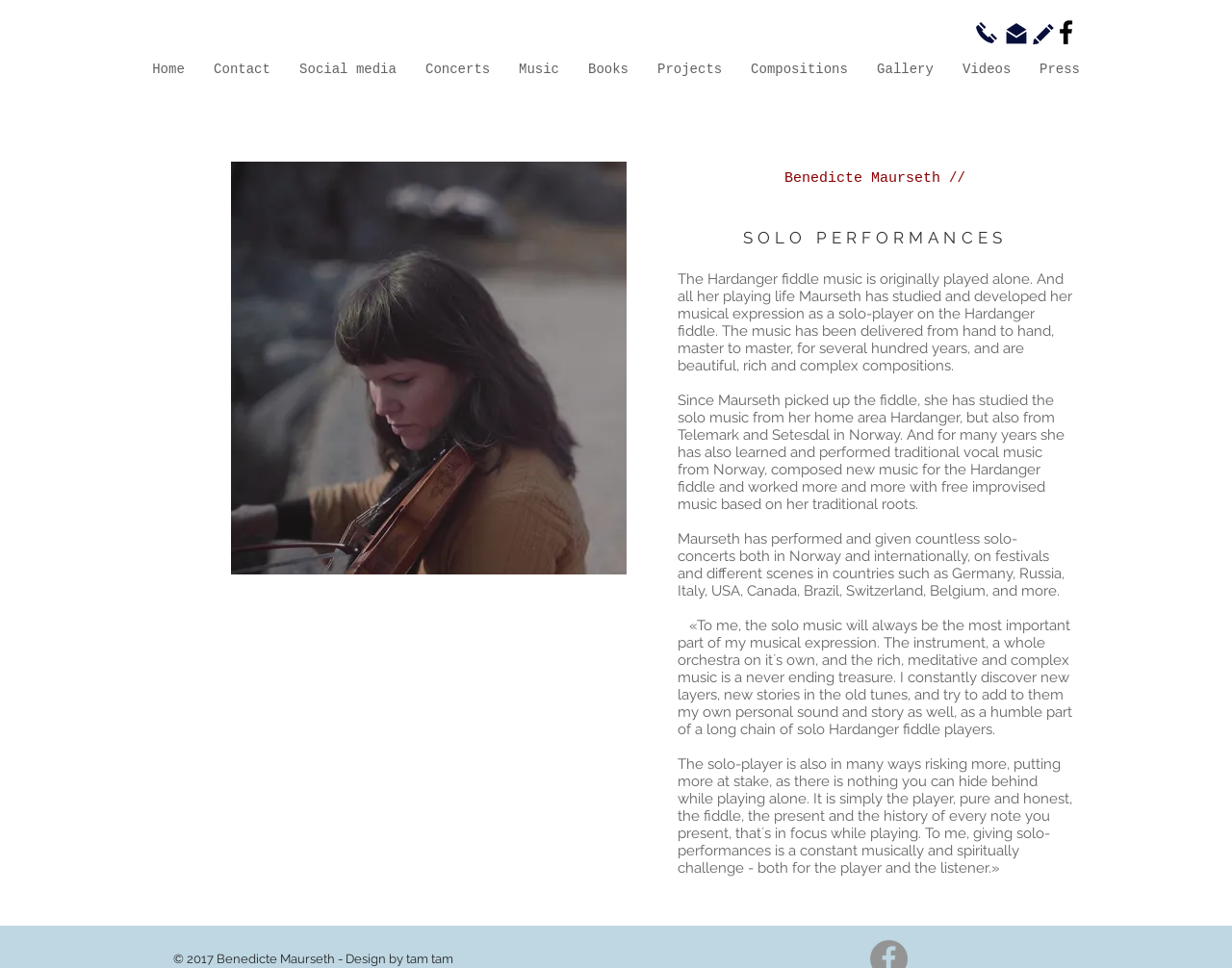What type of music does Benedicte Maurseth perform?
Please craft a detailed and exhaustive response to the question.

From the webpage content, it is mentioned that Benedicte Maurseth has studied traditional vocal music from Norway, composed new music for the Hardanger fiddle, and worked with free improvised music based on her traditional roots. Therefore, it can be concluded that she performs both traditional and improvised music.